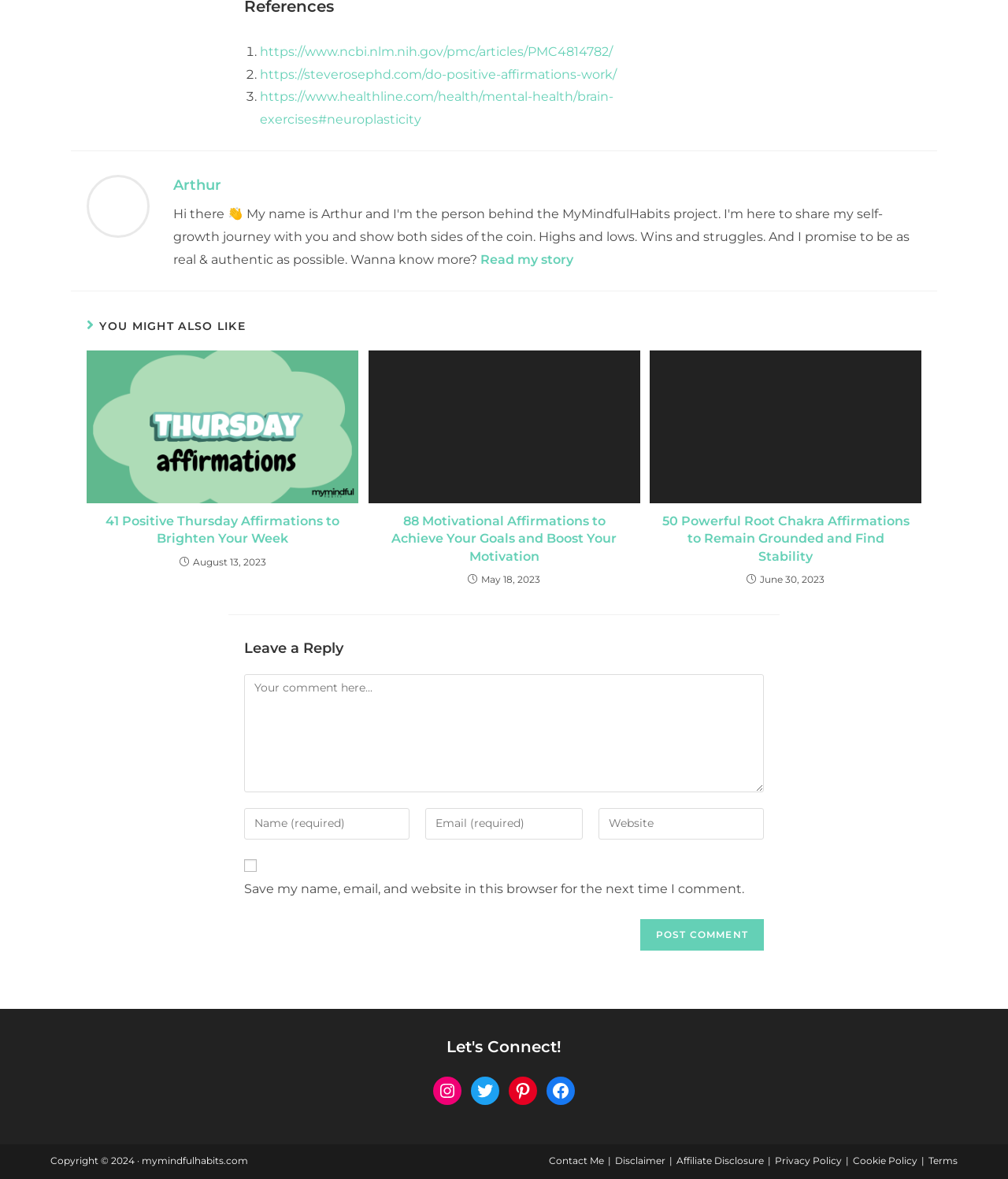Determine the bounding box coordinates of the UI element described below. Use the format (top-left x, top-left y, bottom-right x, bottom-right y) with floating point numbers between 0 and 1: Privacy Policy

[0.769, 0.979, 0.835, 0.989]